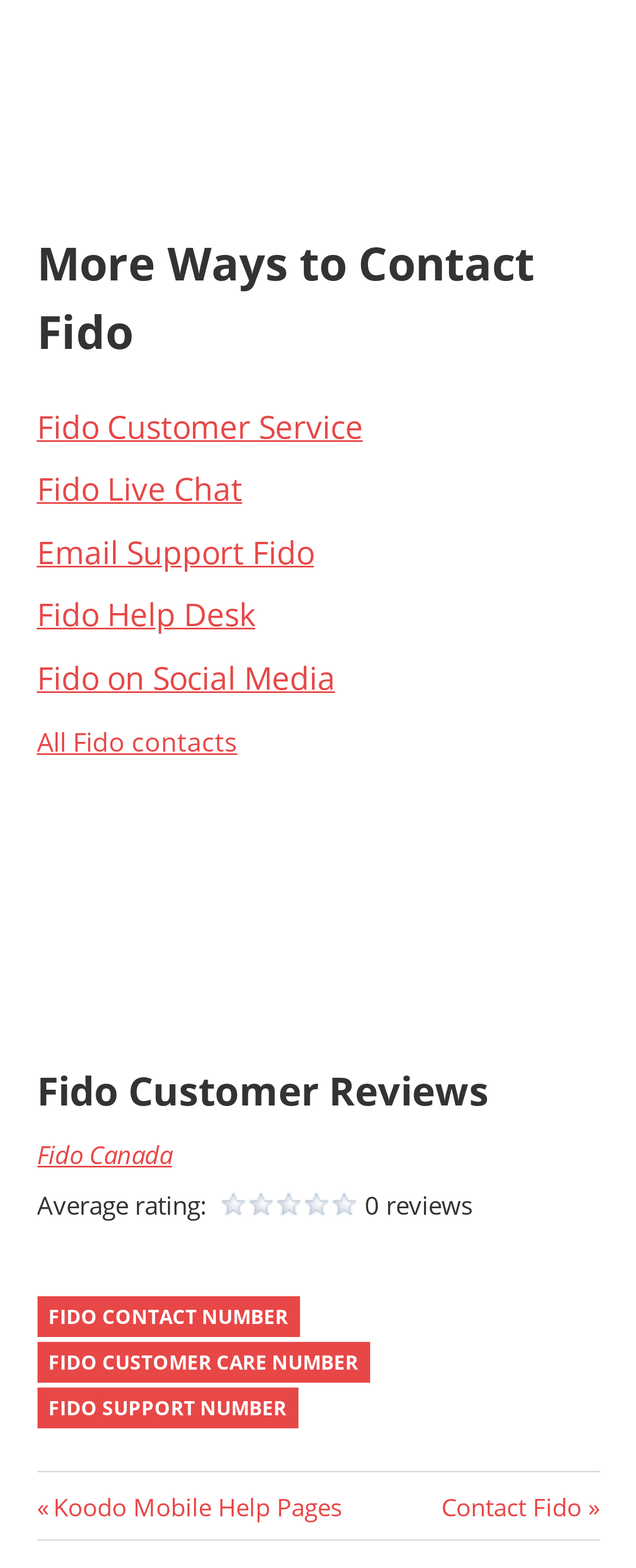Identify the bounding box coordinates of the clickable region necessary to fulfill the following instruction: "View Fido Customer Reviews". The bounding box coordinates should be four float numbers between 0 and 1, i.e., [left, top, right, bottom].

[0.058, 0.677, 0.942, 0.715]